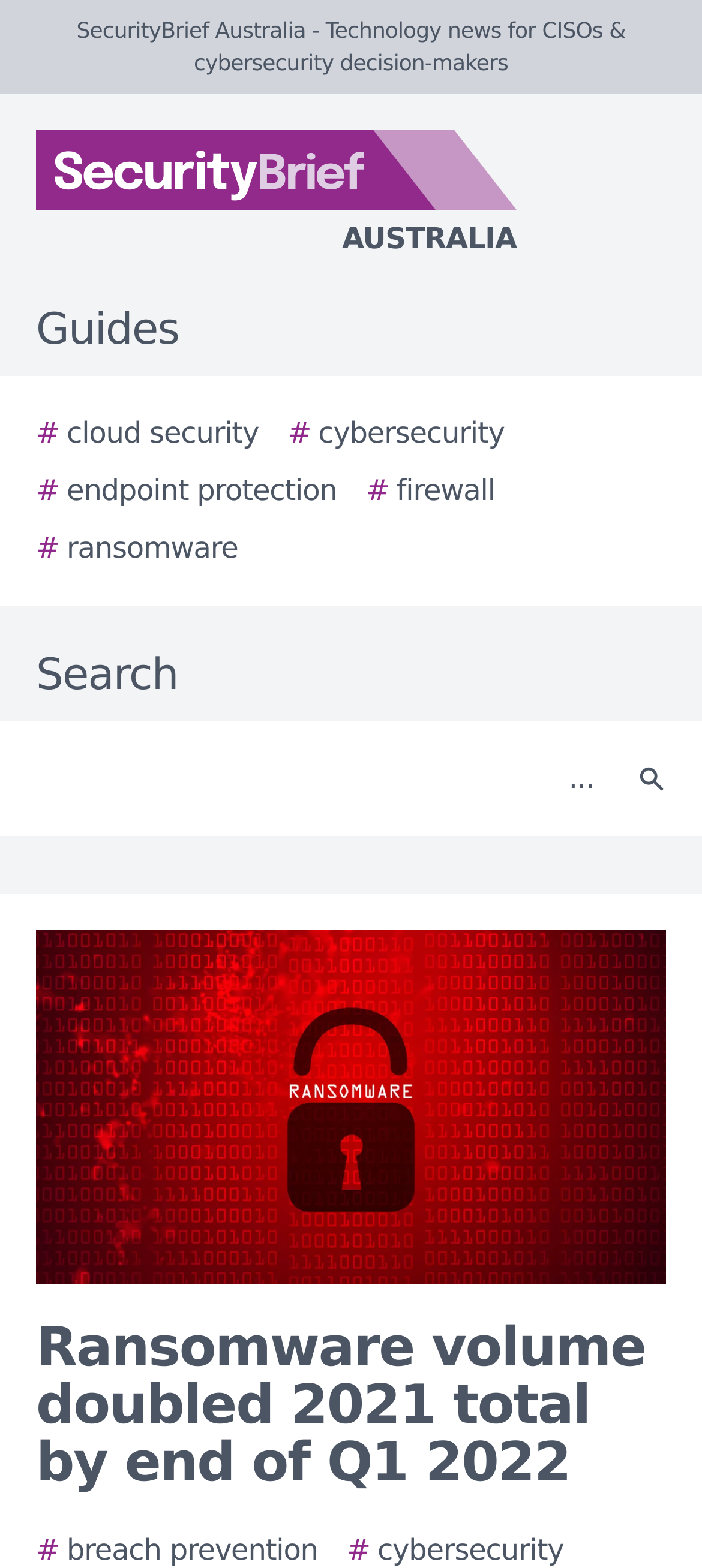Determine the bounding box of the UI component based on this description: "aria-label="Search" name="search" placeholder="..."". The bounding box coordinates should be four float values between 0 and 1, i.e., [left, top, right, bottom].

[0.021, 0.469, 0.877, 0.524]